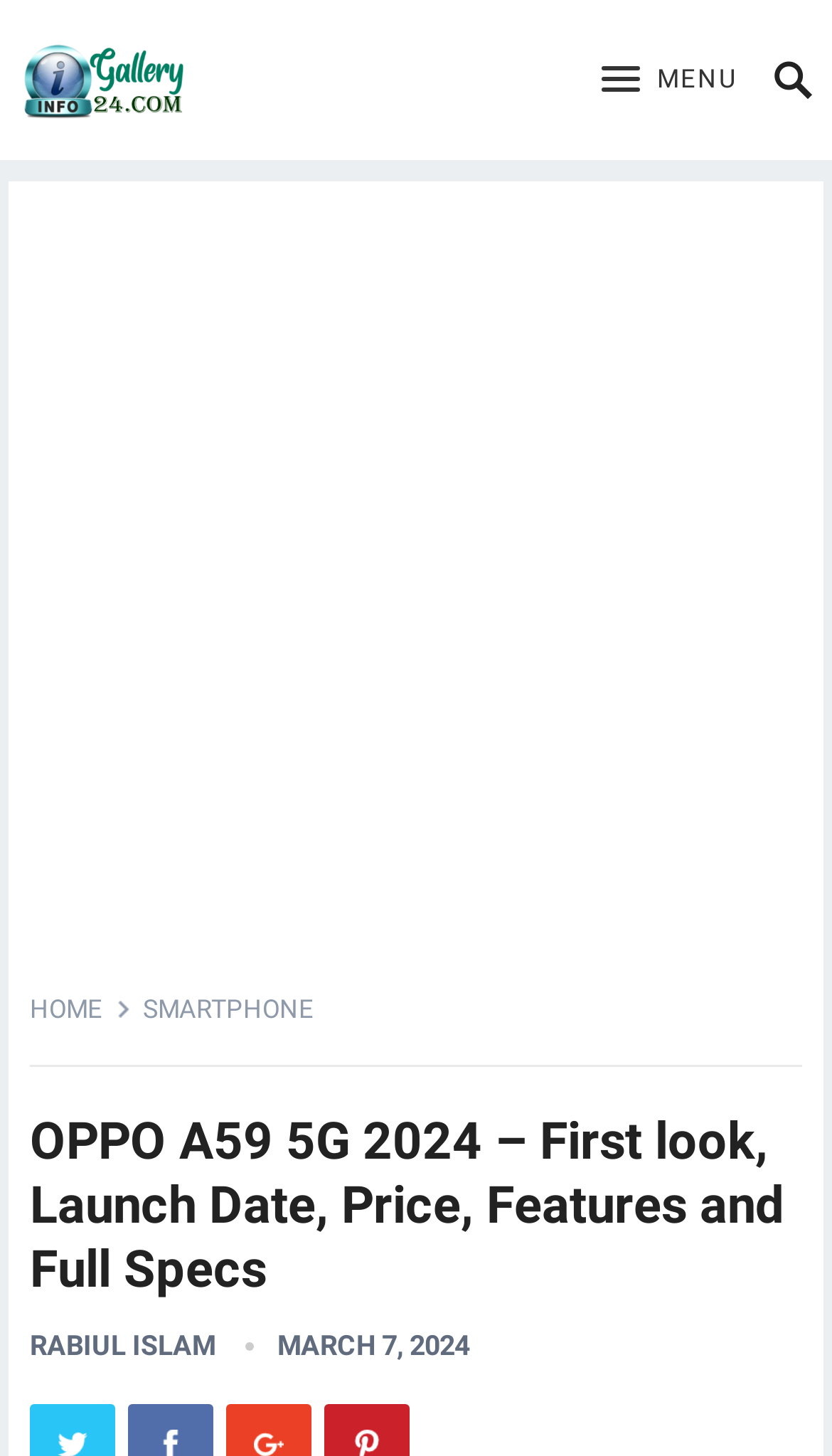Using the information in the image, give a comprehensive answer to the question: 
Who is the author of the article?

I found the author's name by looking at the link element located below the main heading, which says 'RABIUL ISLAM'.